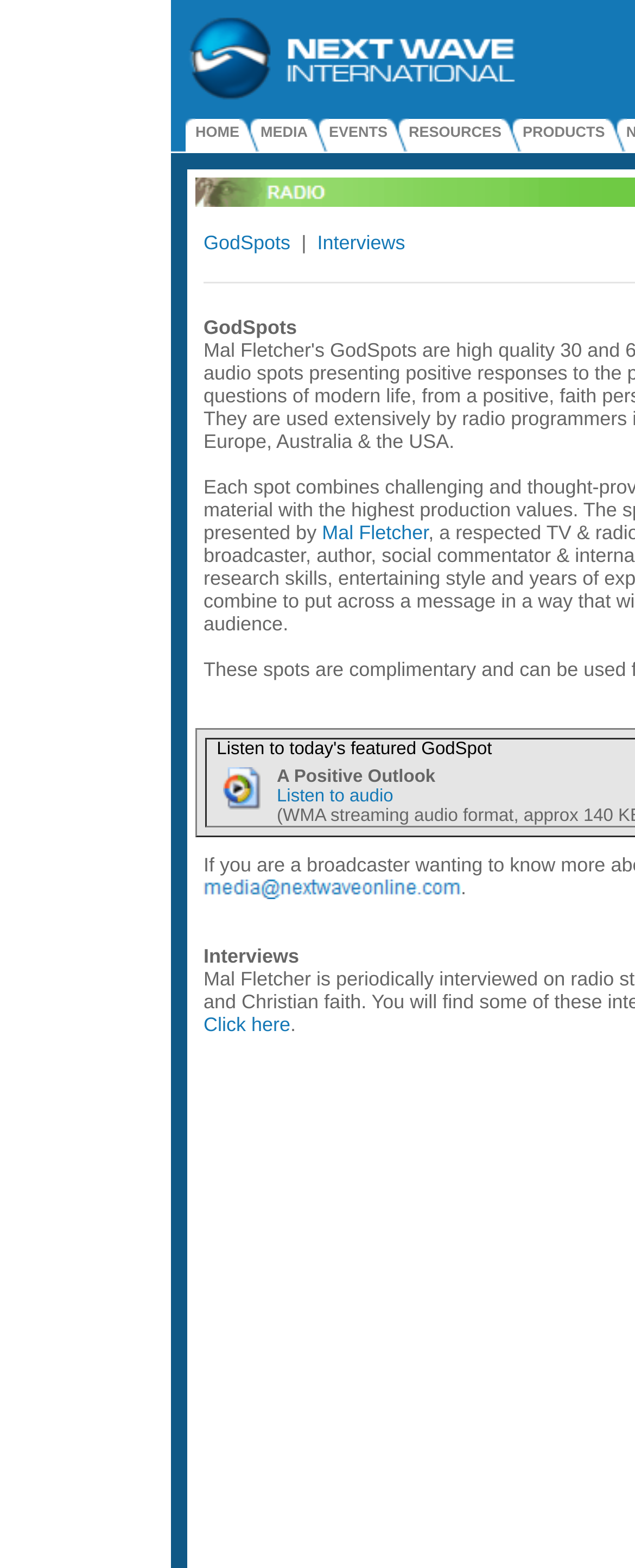Reply to the question with a single word or phrase:
How many links are in the top navigation bar?

7